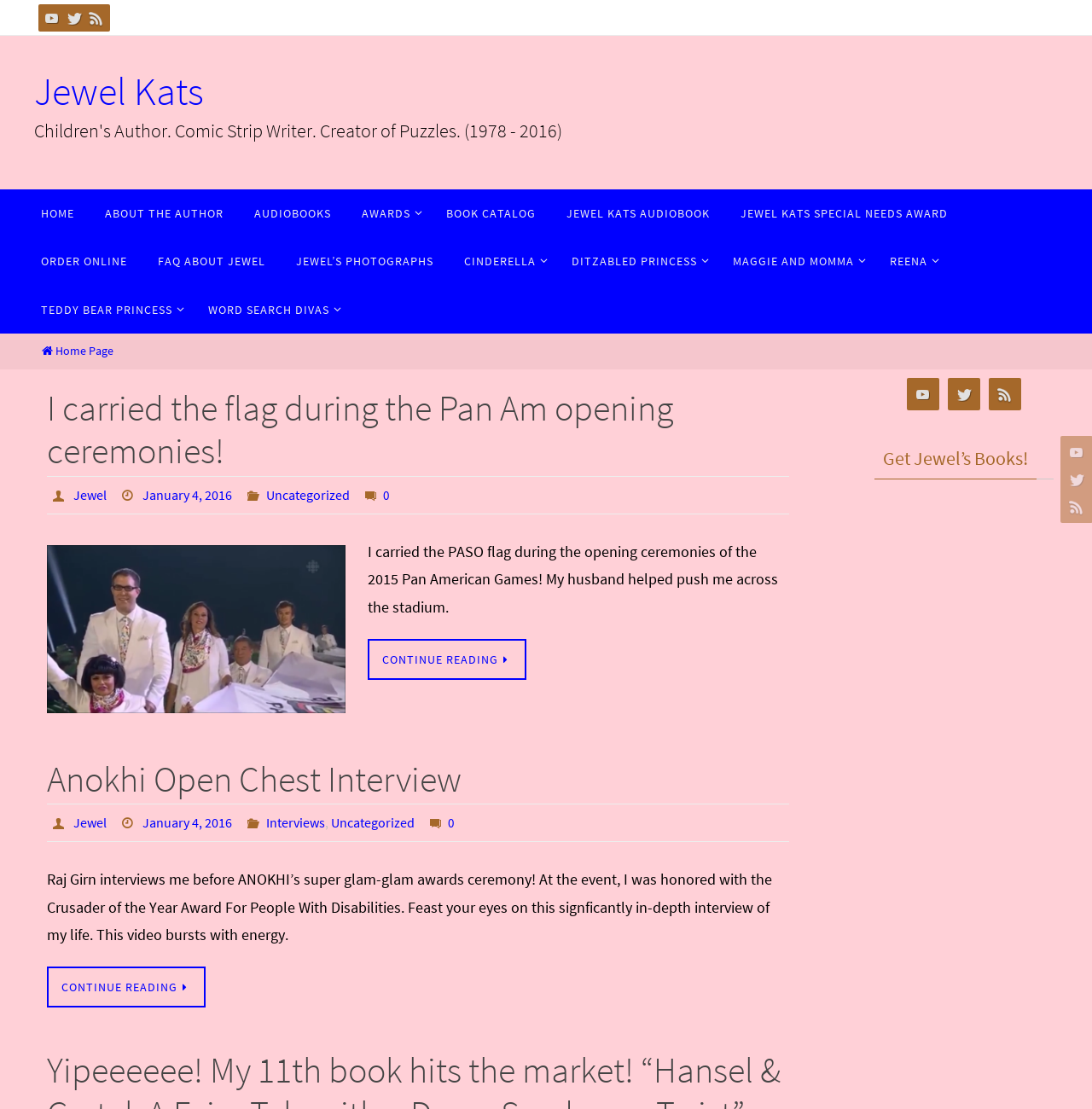Determine the bounding box coordinates of the clickable element necessary to fulfill the instruction: "Click on the link to view Tanthalas 'Tanis' Half-Elven vs Parn Rumble". Provide the coordinates as four float numbers within the 0 to 1 range, i.e., [left, top, right, bottom].

None